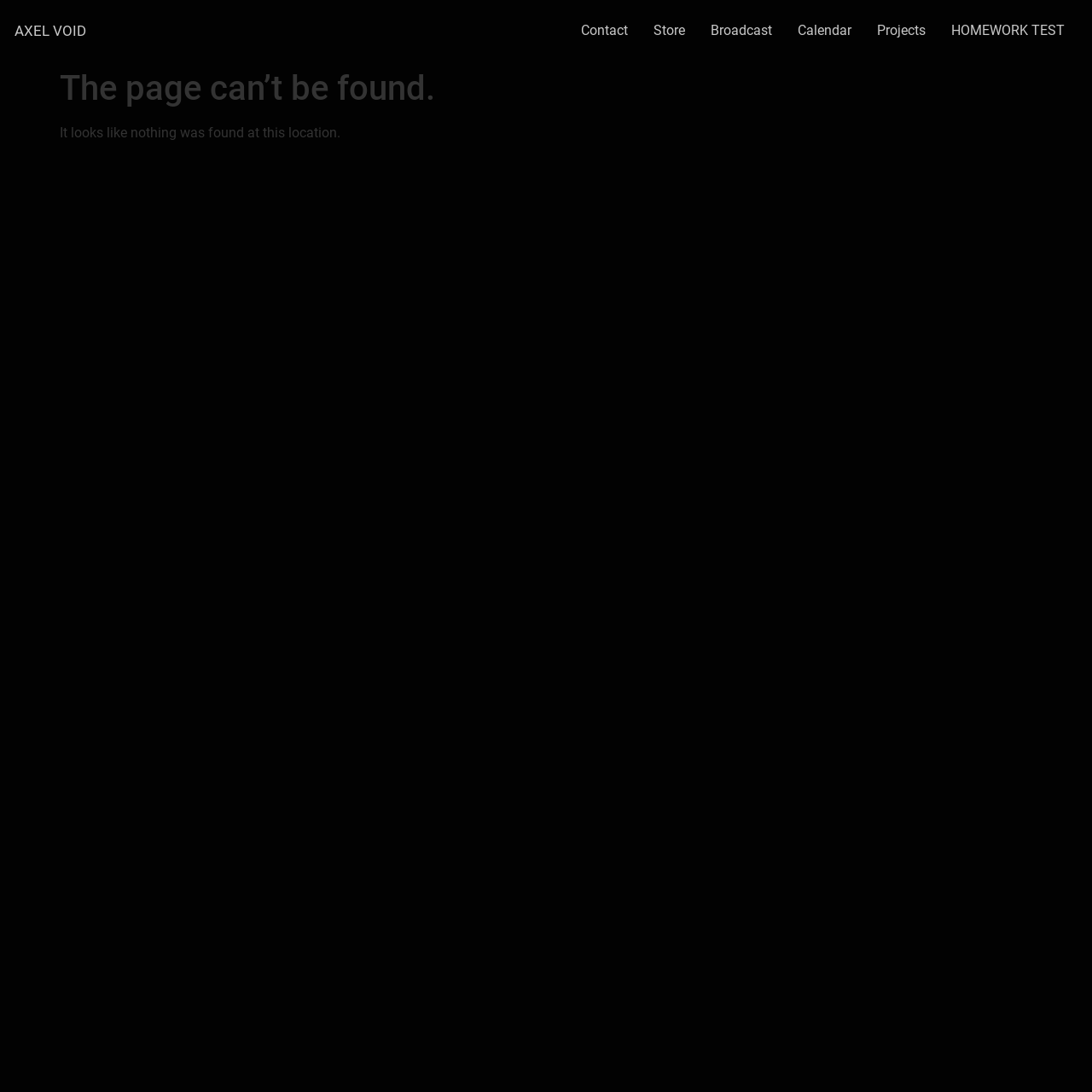Analyze and describe the webpage in a detailed narrative.

The webpage is titled "Page not found – Axel Void" and features a prominent heading "AXEL VOID" at the top left corner. Below this heading, there is a navigation menu with six links: "Contact", "Store", "Broadcast", "Calendar", "Projects", and "HOMEWORK TEST", which are aligned horizontally and span across the top of the page.

The main content area is divided into two sections. The top section contains a header with a heading that reads "The page can’t be found." This heading is centered and takes up the full width of the content area. Below this heading, there is a paragraph of text that states "It looks like nothing was found at this location."

At the very bottom of the page, there is a footer section that spans the full width of the page.